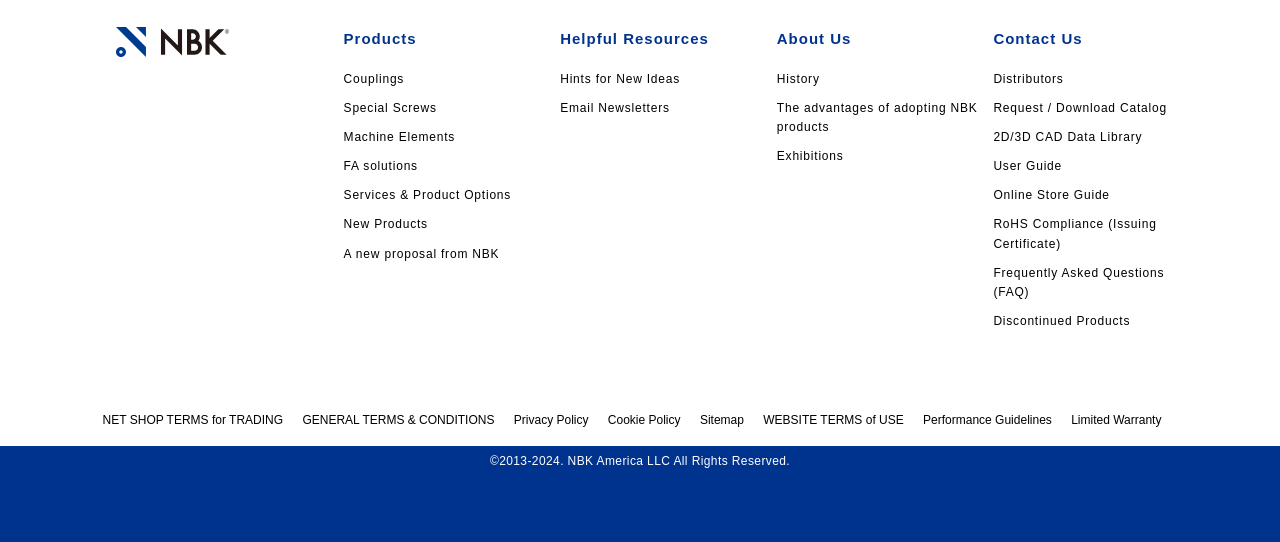Using the webpage screenshot and the element description Machine Elements, determine the bounding box coordinates. Specify the coordinates in the format (top-left x, top-left y, bottom-right x, bottom-right y) with values ranging from 0 to 1.

[0.268, 0.24, 0.356, 0.266]